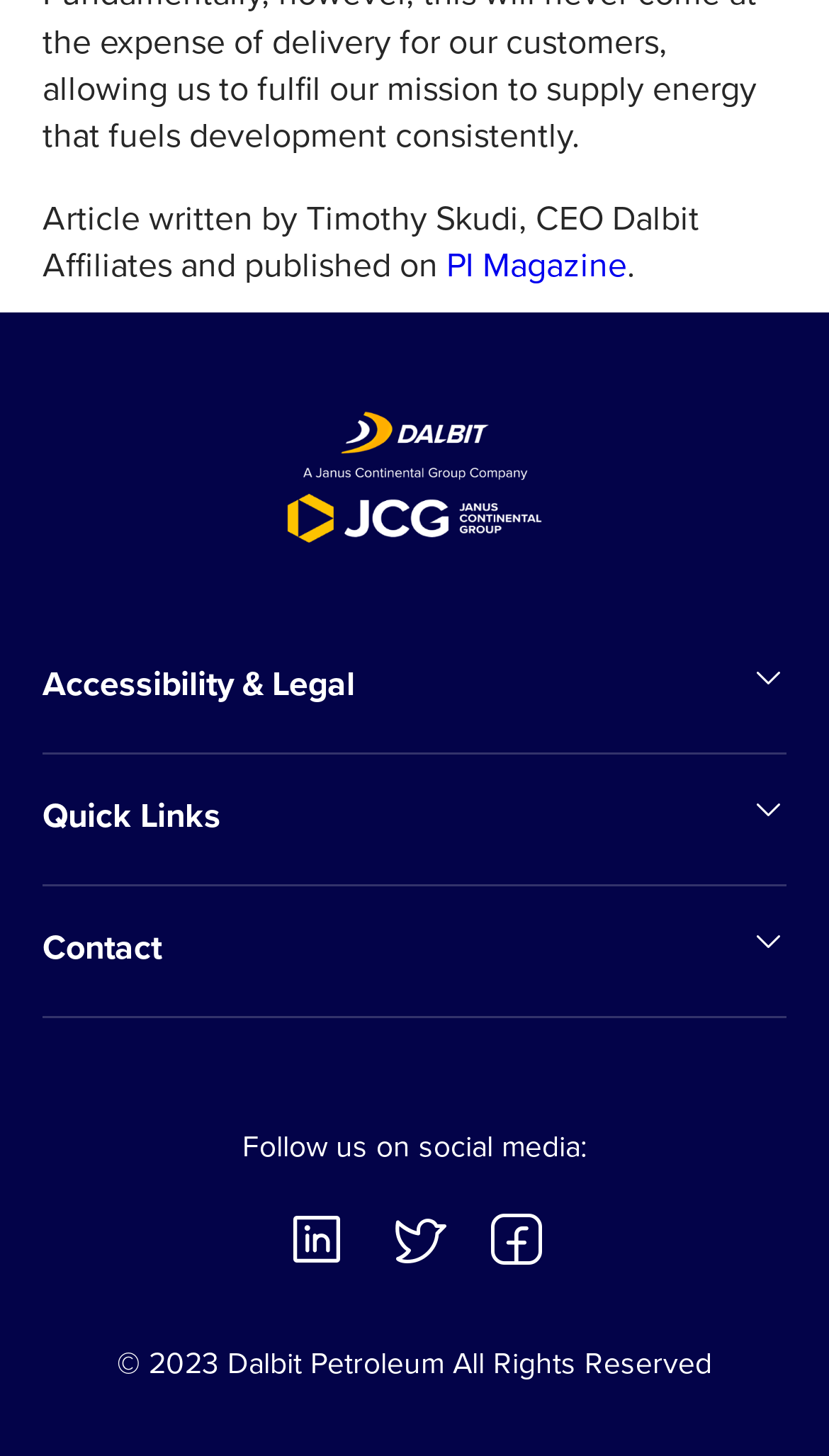Identify the bounding box coordinates of the region I need to click to complete this instruction: "Read article from PI Magazine".

[0.538, 0.165, 0.756, 0.199]